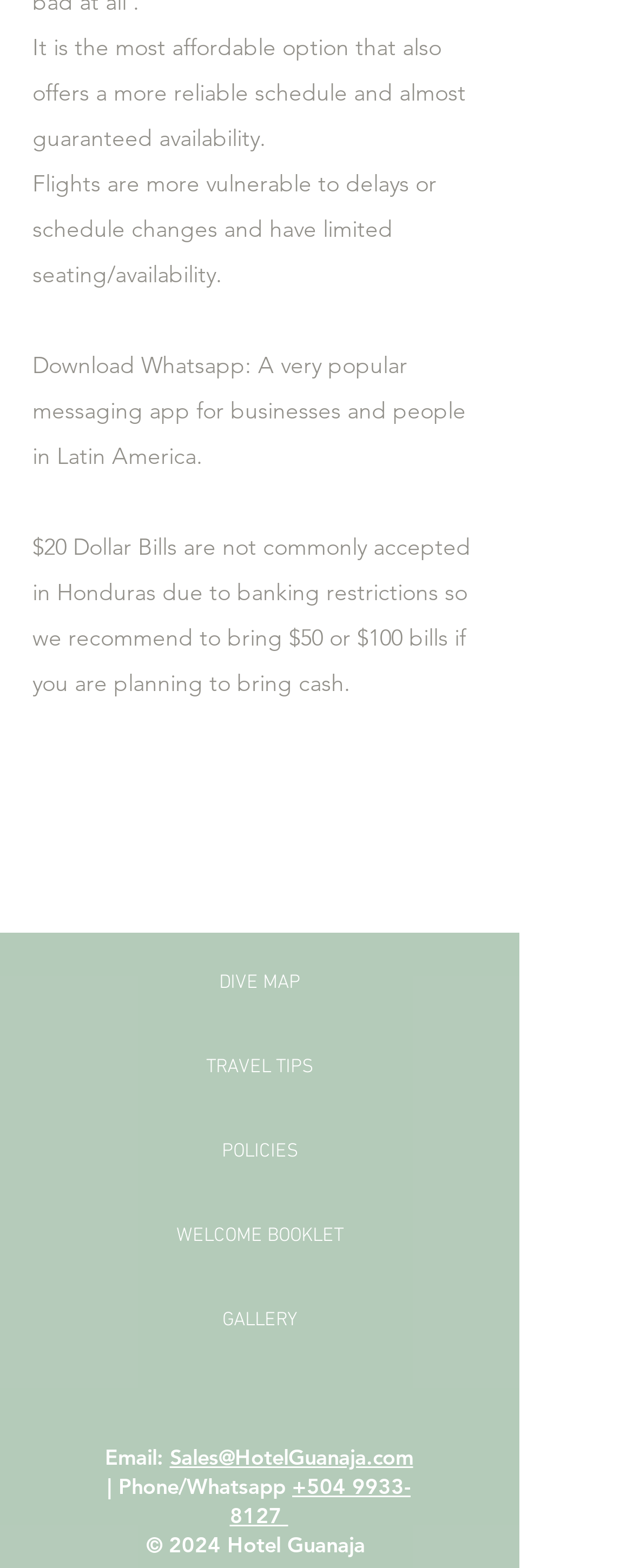Given the element description: "alt="Gratitude Lodge logo"", predict the bounding box coordinates of this UI element. The coordinates must be four float numbers between 0 and 1, given as [left, top, right, bottom].

None